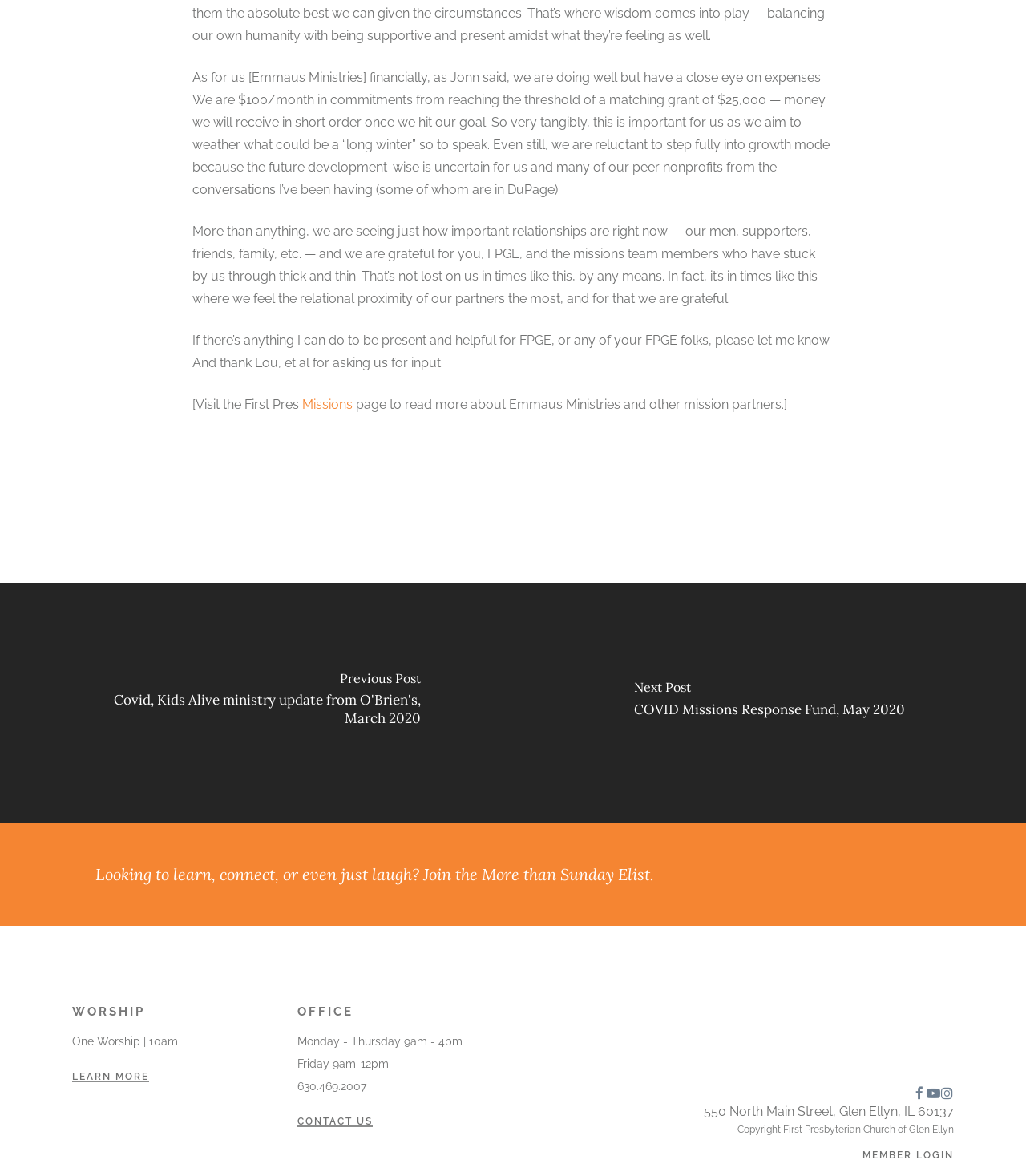Determine the bounding box coordinates for the HTML element mentioned in the following description: "Palestine". The coordinates should be a list of four floats ranging from 0 to 1, represented as [left, top, right, bottom].

None